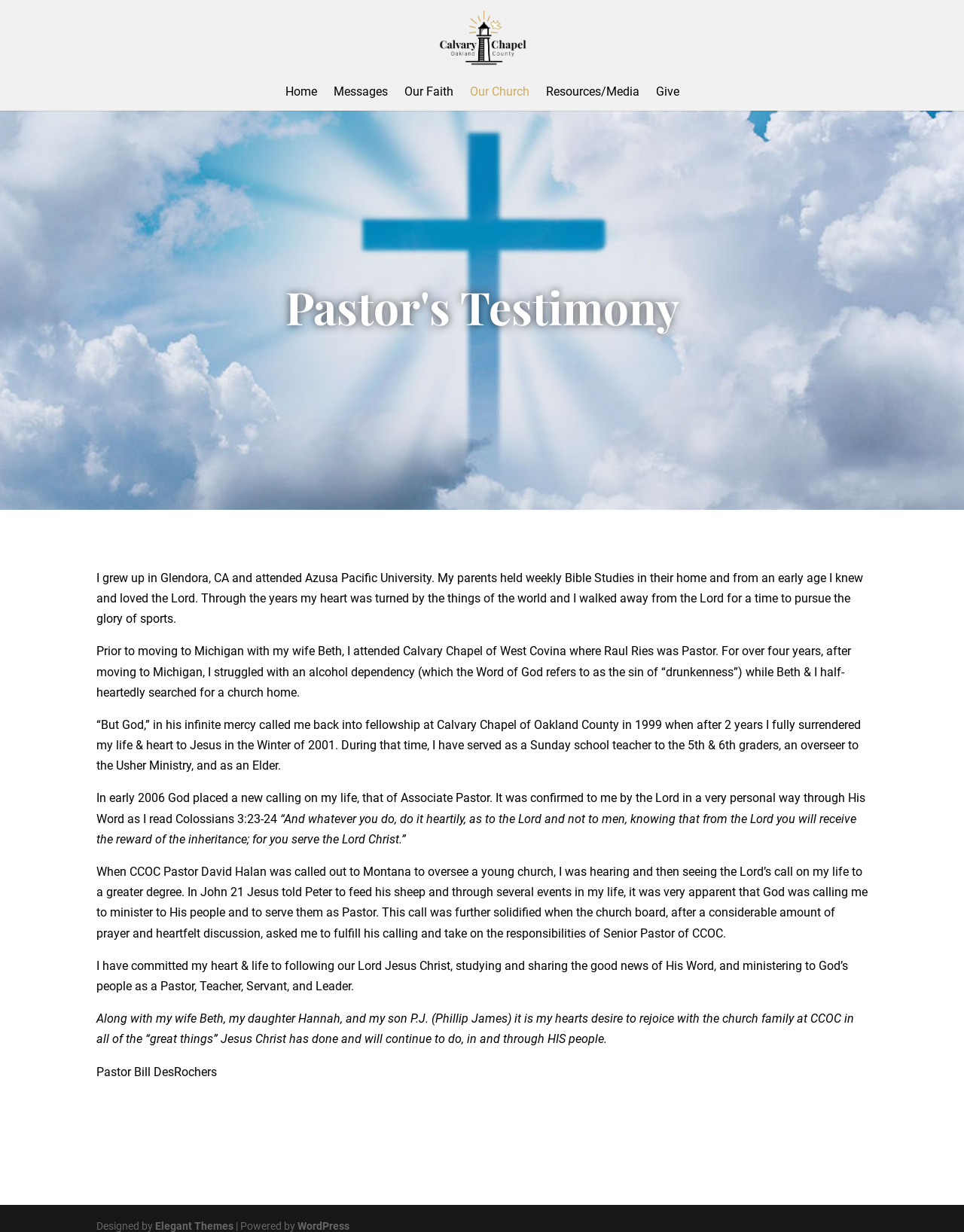Determine the bounding box coordinates of the element's region needed to click to follow the instruction: "Visit Calvary Chapel Oakland County website". Provide these coordinates as four float numbers between 0 and 1, formatted as [left, top, right, bottom].

[0.439, 0.024, 0.564, 0.036]